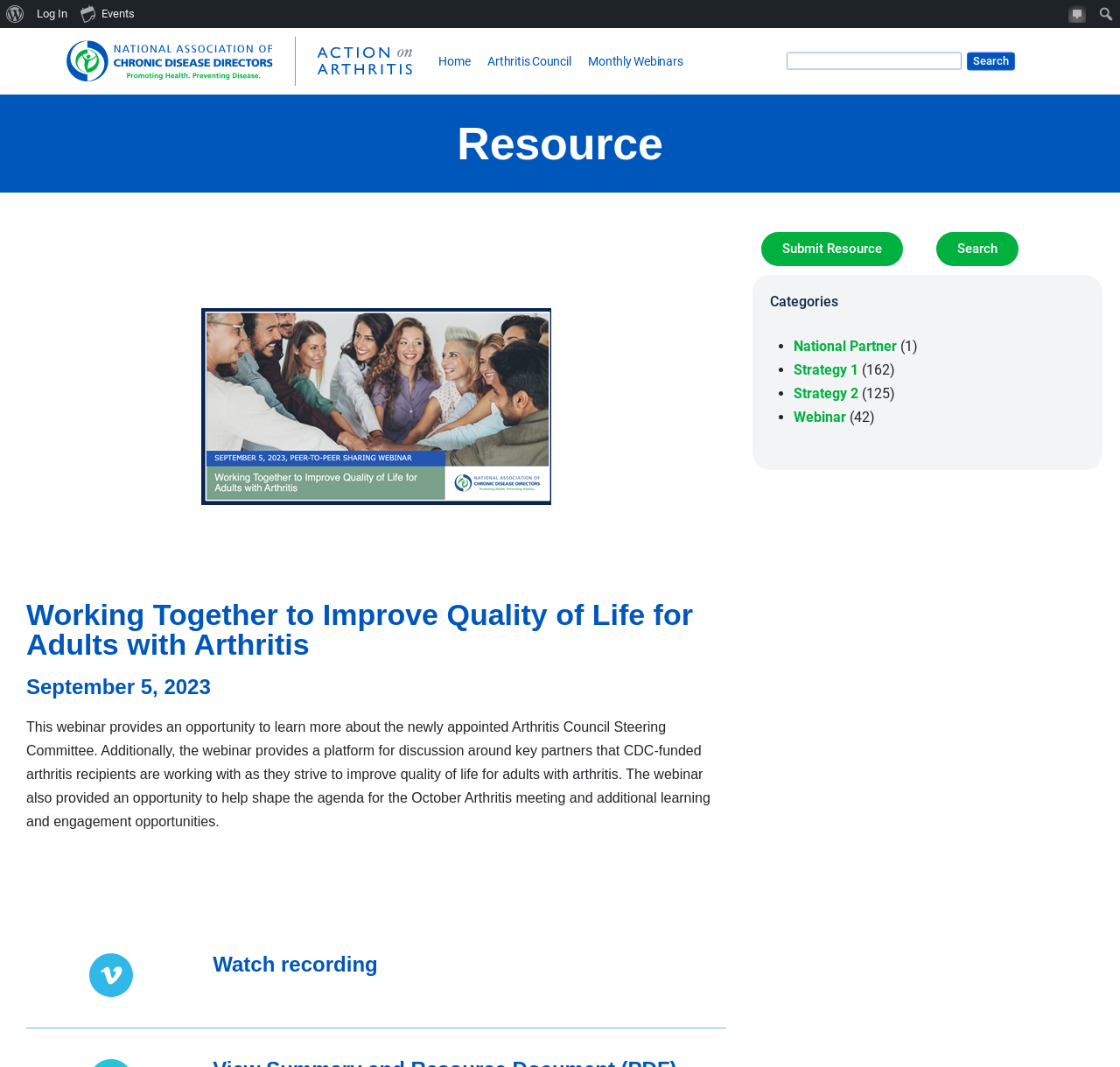Please identify the bounding box coordinates of the region to click in order to complete the task: "View the gallery". The coordinates must be four float numbers between 0 and 1, specified as [left, top, right, bottom].

None